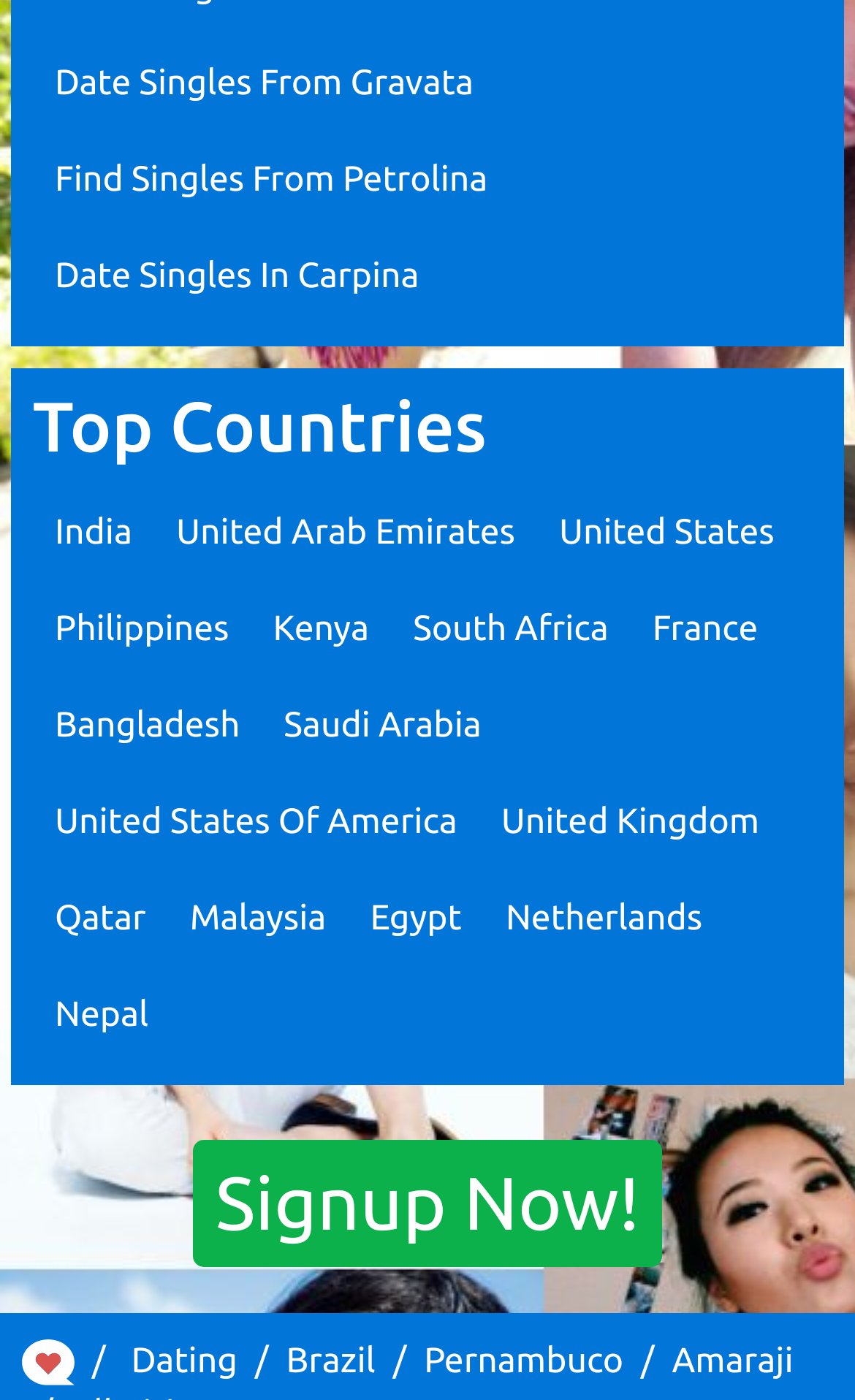Provide your answer in a single word or phrase: 
How many countries are listed?

14